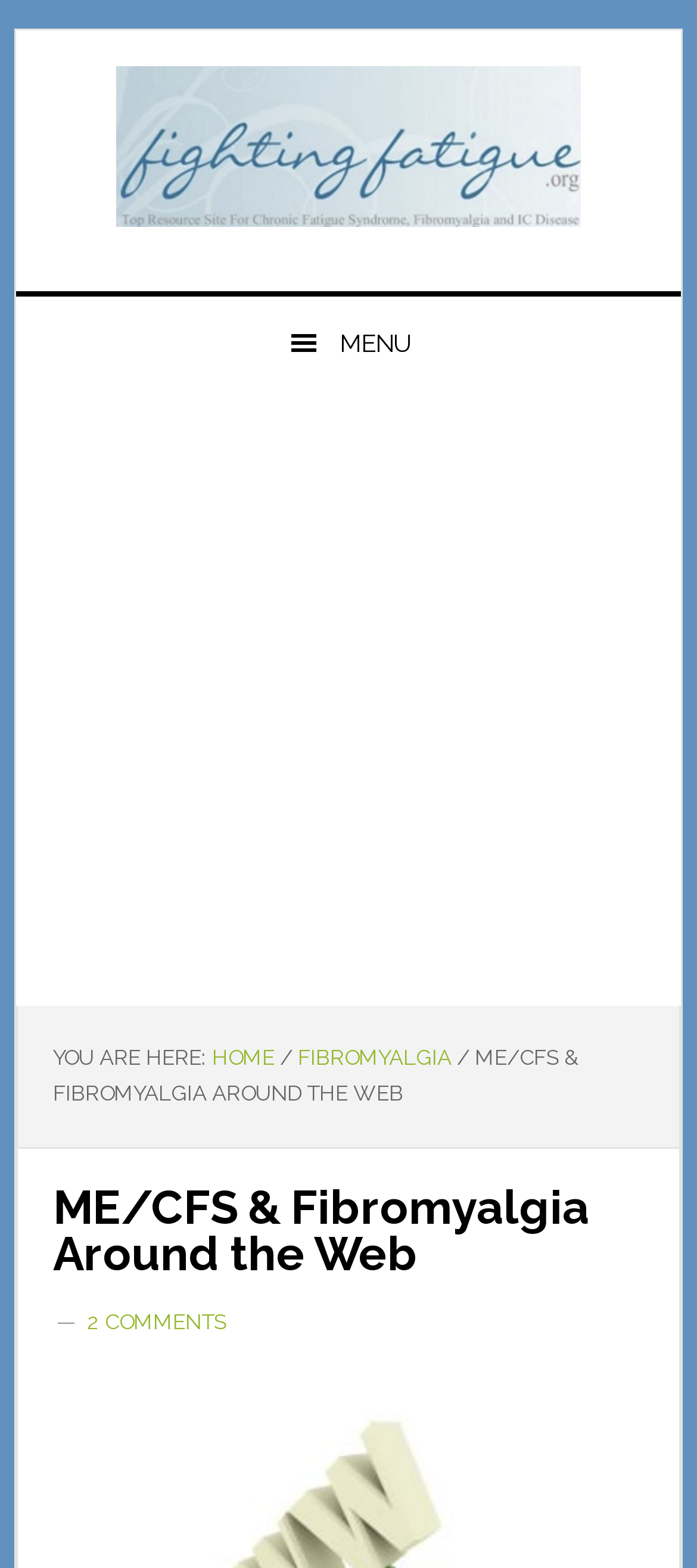What is the purpose of the button with a menu icon?
Refer to the image and provide a one-word or short phrase answer.

To expand or collapse a menu